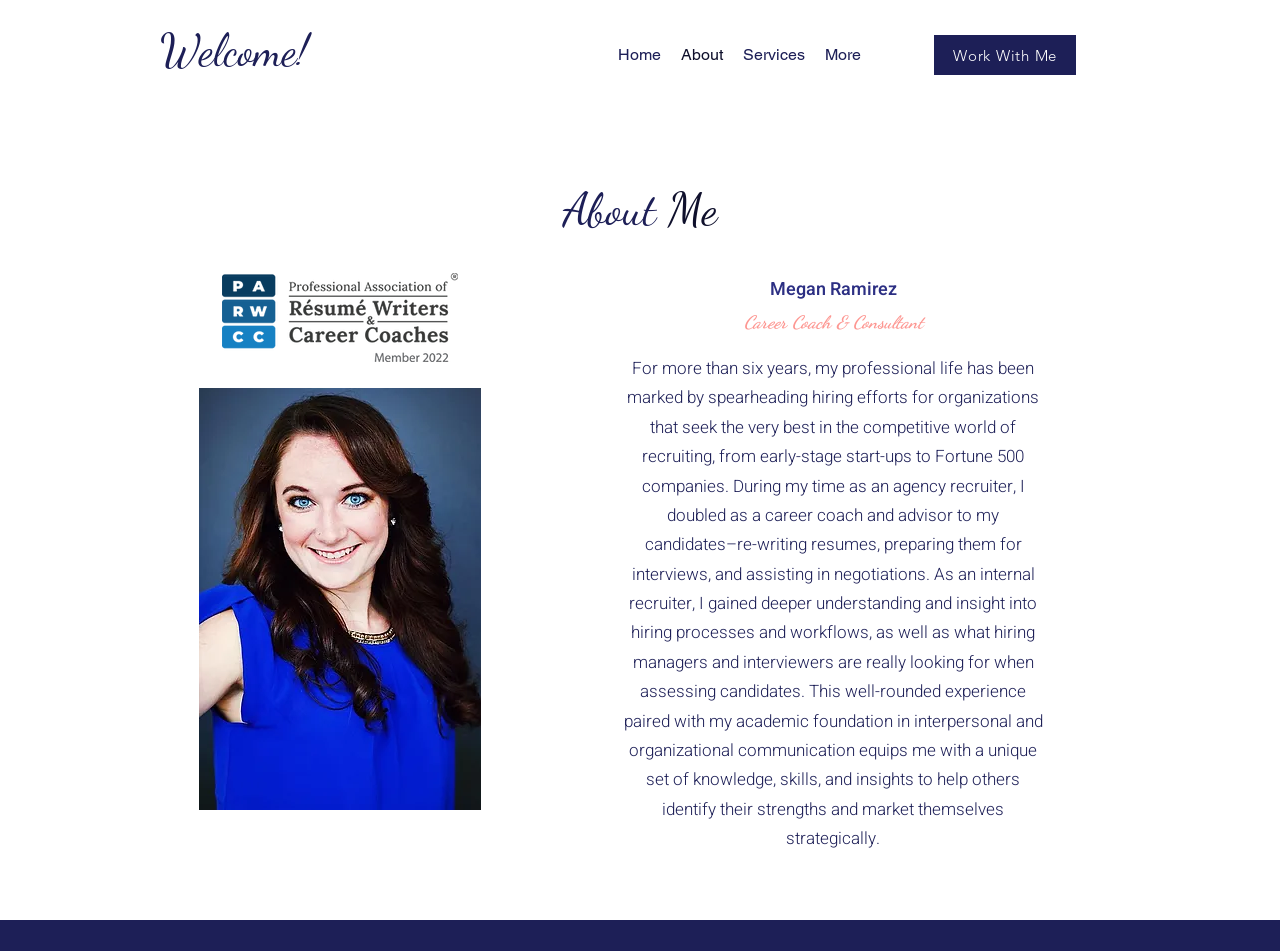Refer to the screenshot and answer the following question in detail:
How many years of experience does the career coach have?

According to the text, the career coach, Megan Ramirez, has more than six years of experience in the field of recruiting and career coaching.